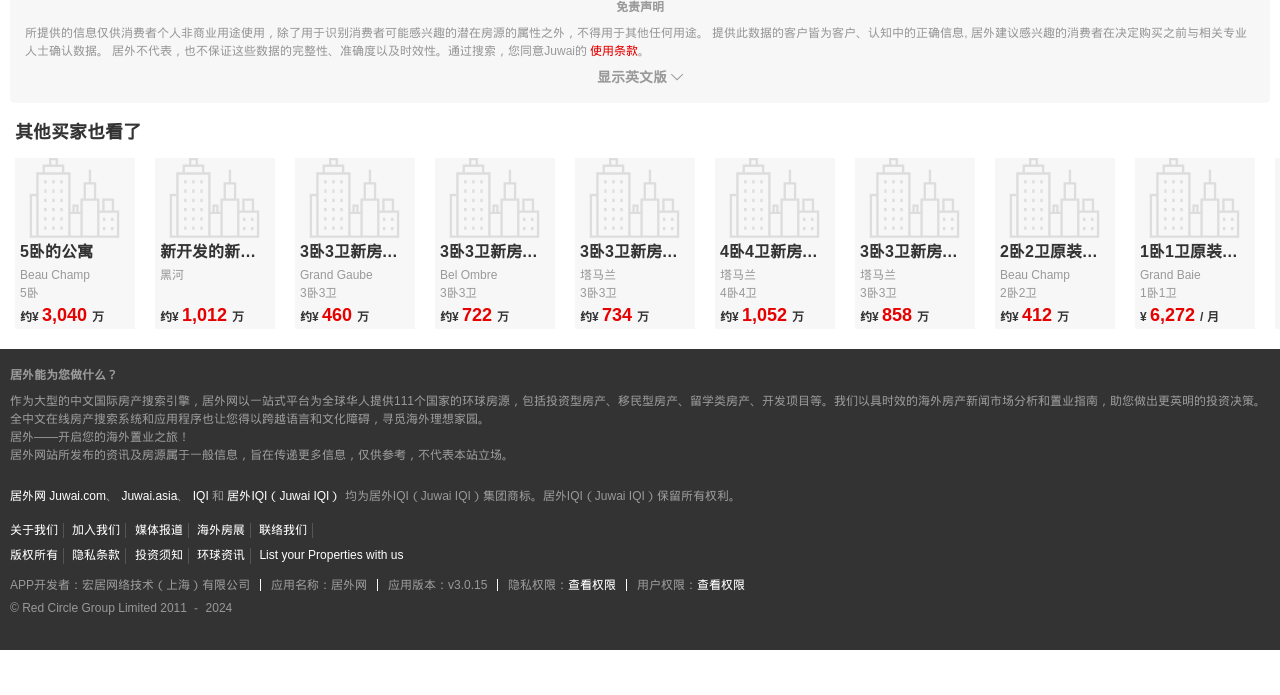Show the bounding box coordinates of the region that should be clicked to follow the instruction: "View disclaimer."

[0.02, 0.002, 0.98, 0.021]